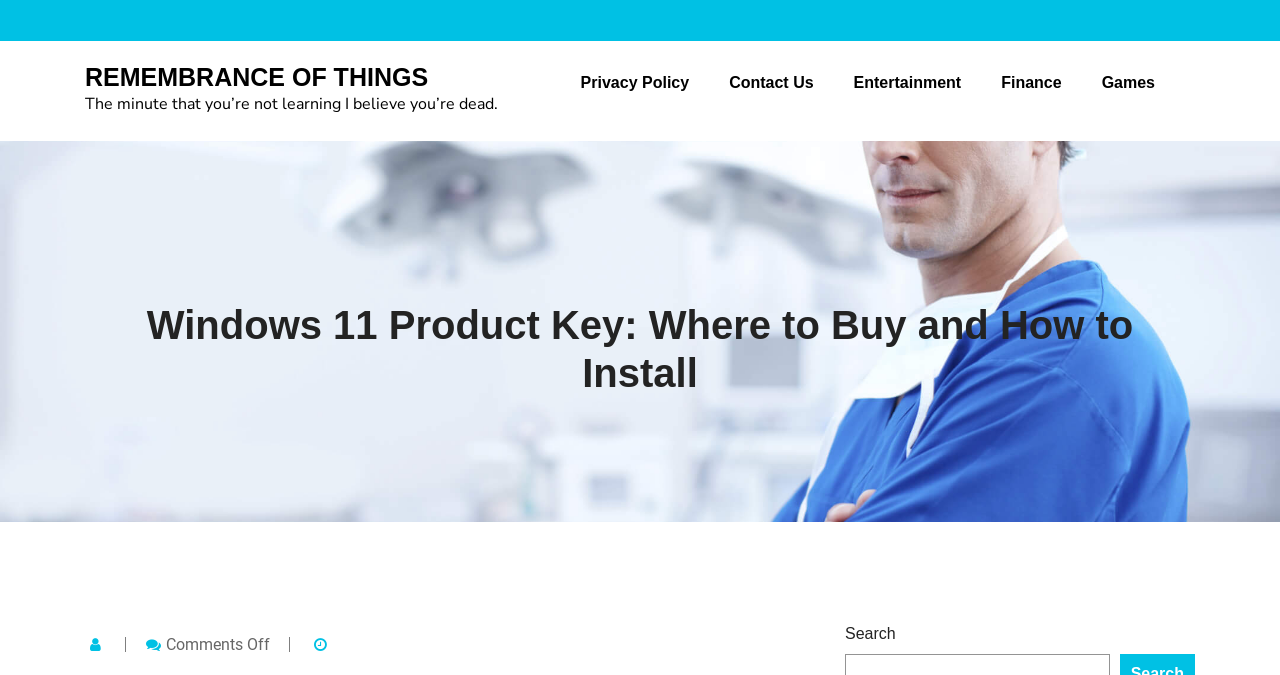What is the name of the website?
Refer to the image and provide a thorough answer to the question.

I determined the name of the website by looking at the top-left corner of the webpage, where I found a heading element with the text 'REMEMBRANCE OF THINGS'.